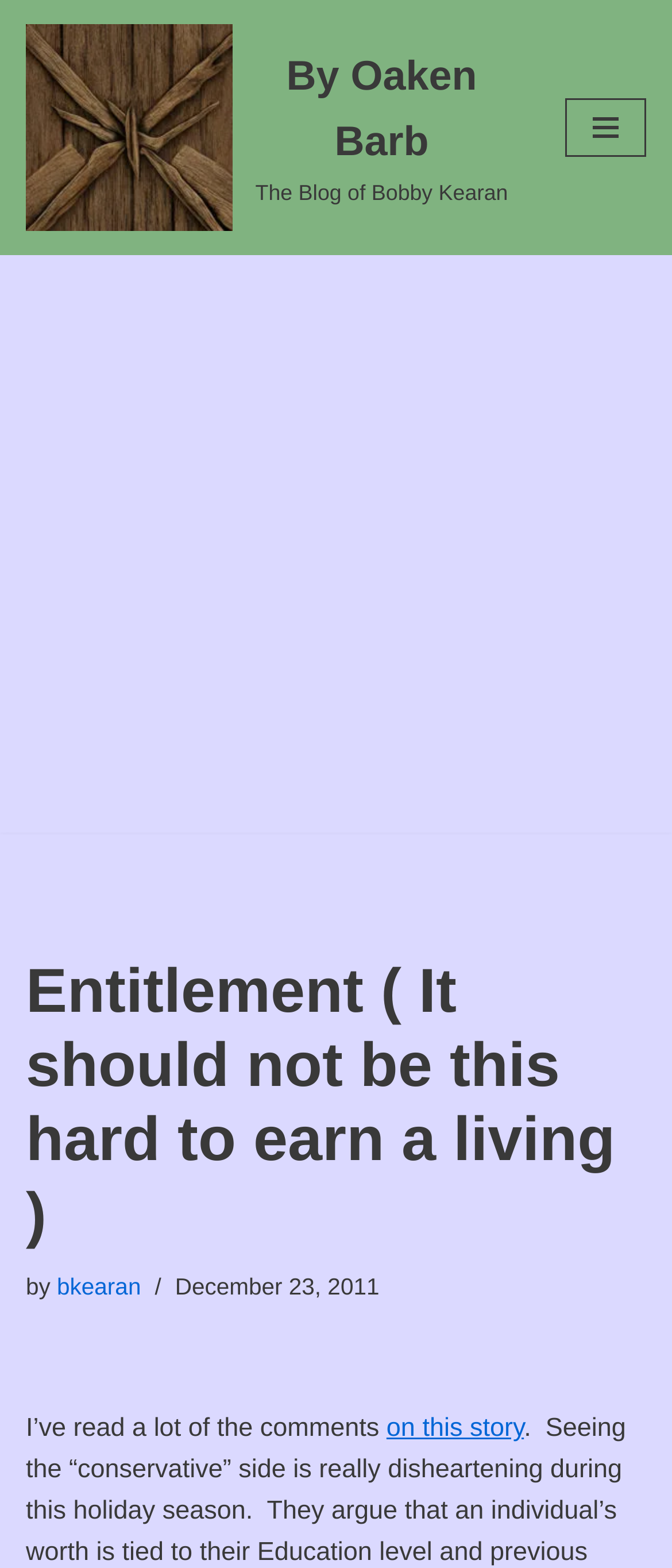What is the topic of the article?
Using the visual information, respond with a single word or phrase.

Entitlement